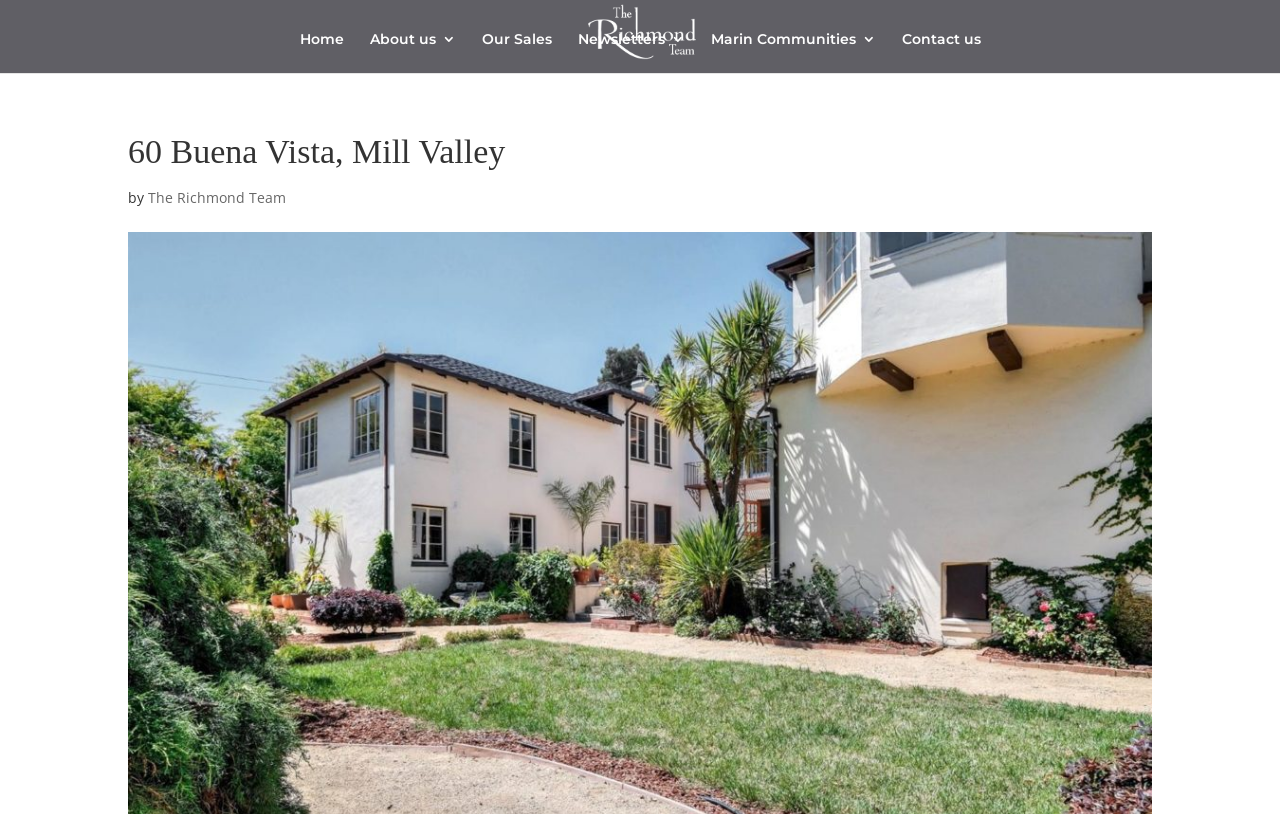Show the bounding box coordinates of the region that should be clicked to follow the instruction: "go to home page."

[0.234, 0.039, 0.268, 0.089]